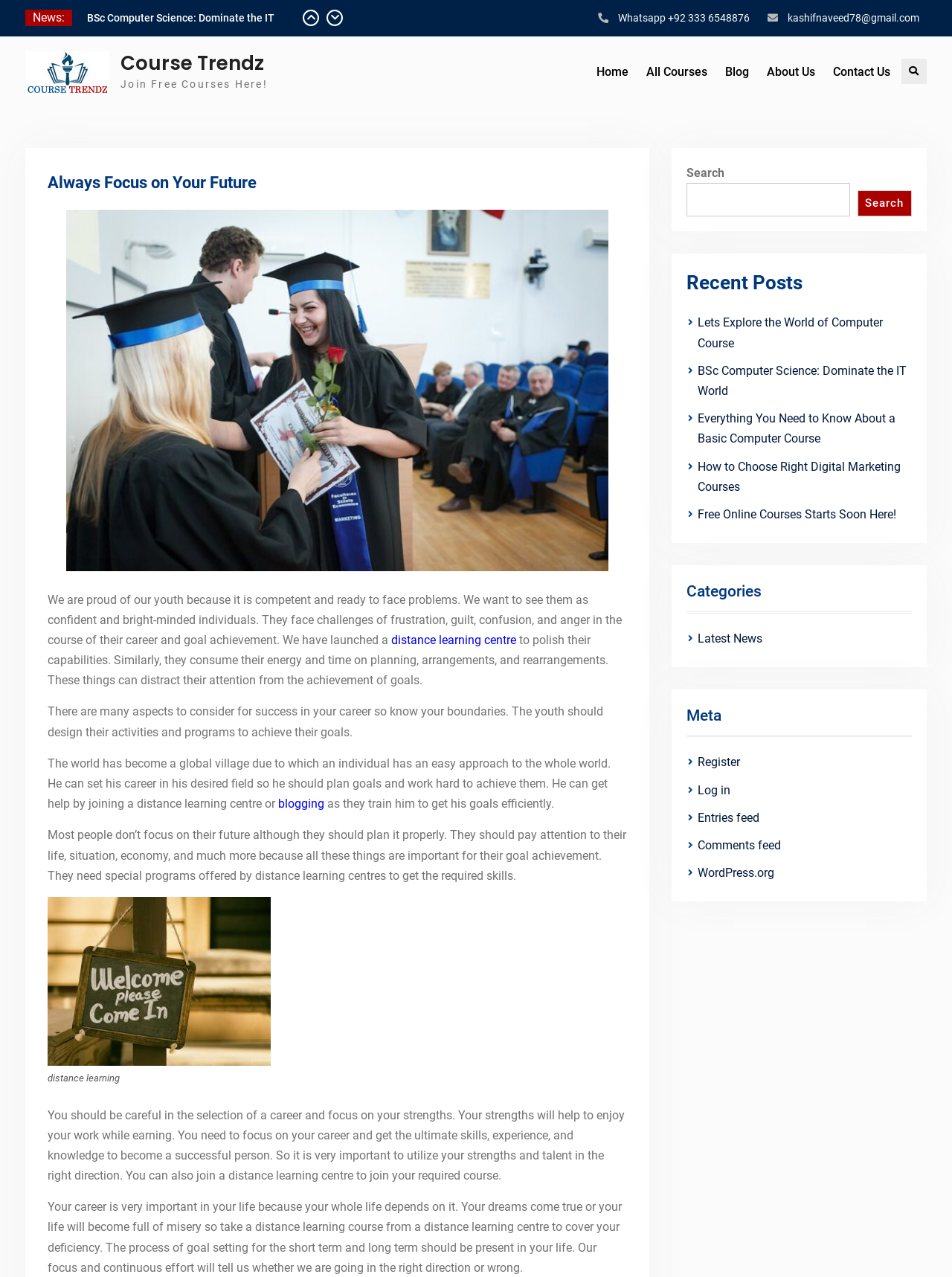Please identify the bounding box coordinates of the region to click in order to complete the given instruction: "Click on the 'Home' link". The coordinates should be four float numbers between 0 and 1, i.e., [left, top, right, bottom].

[0.619, 0.04, 0.668, 0.072]